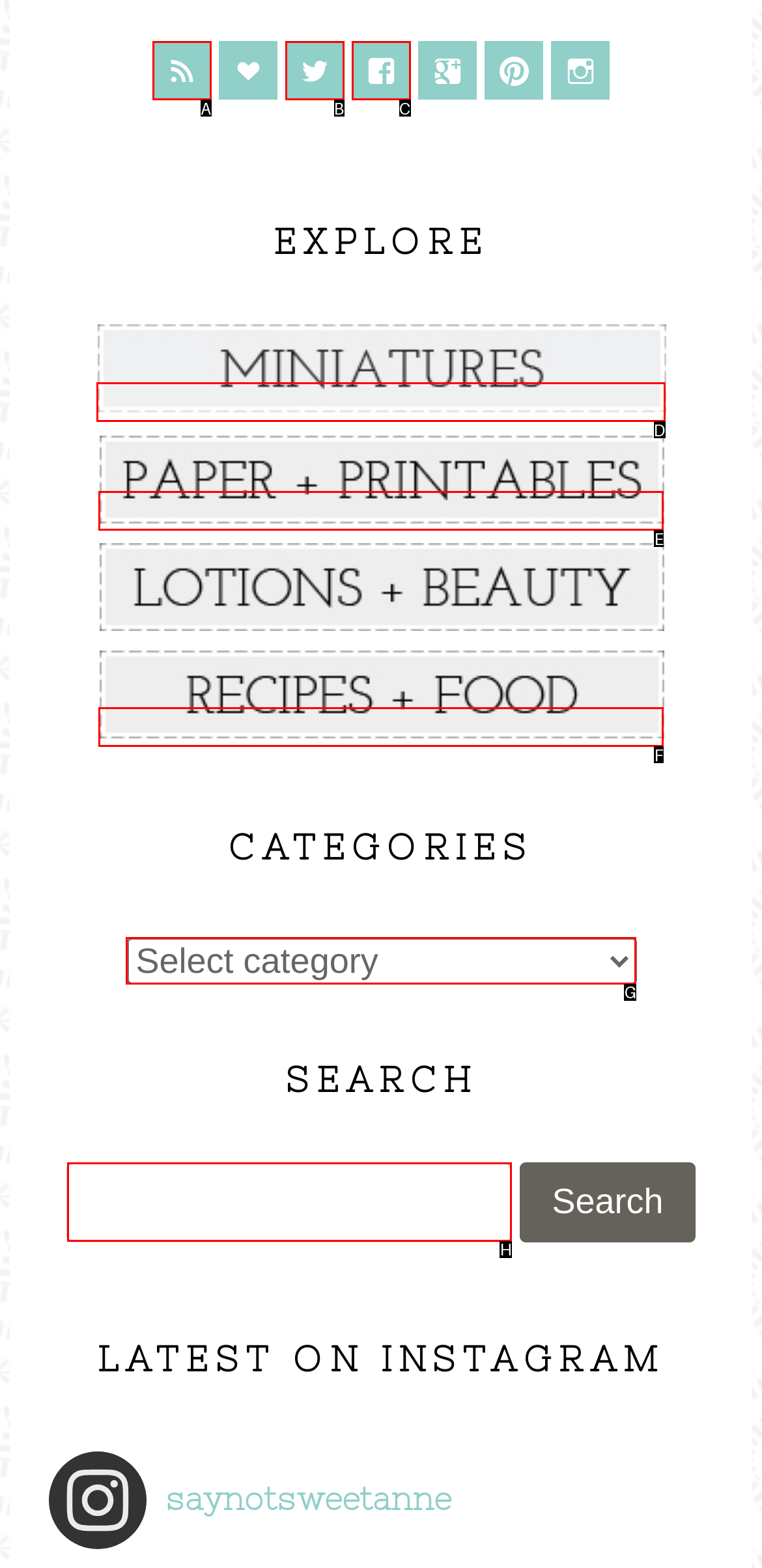Which HTML element should be clicked to fulfill the following task: Click on the Miniatures link?
Reply with the letter of the appropriate option from the choices given.

D